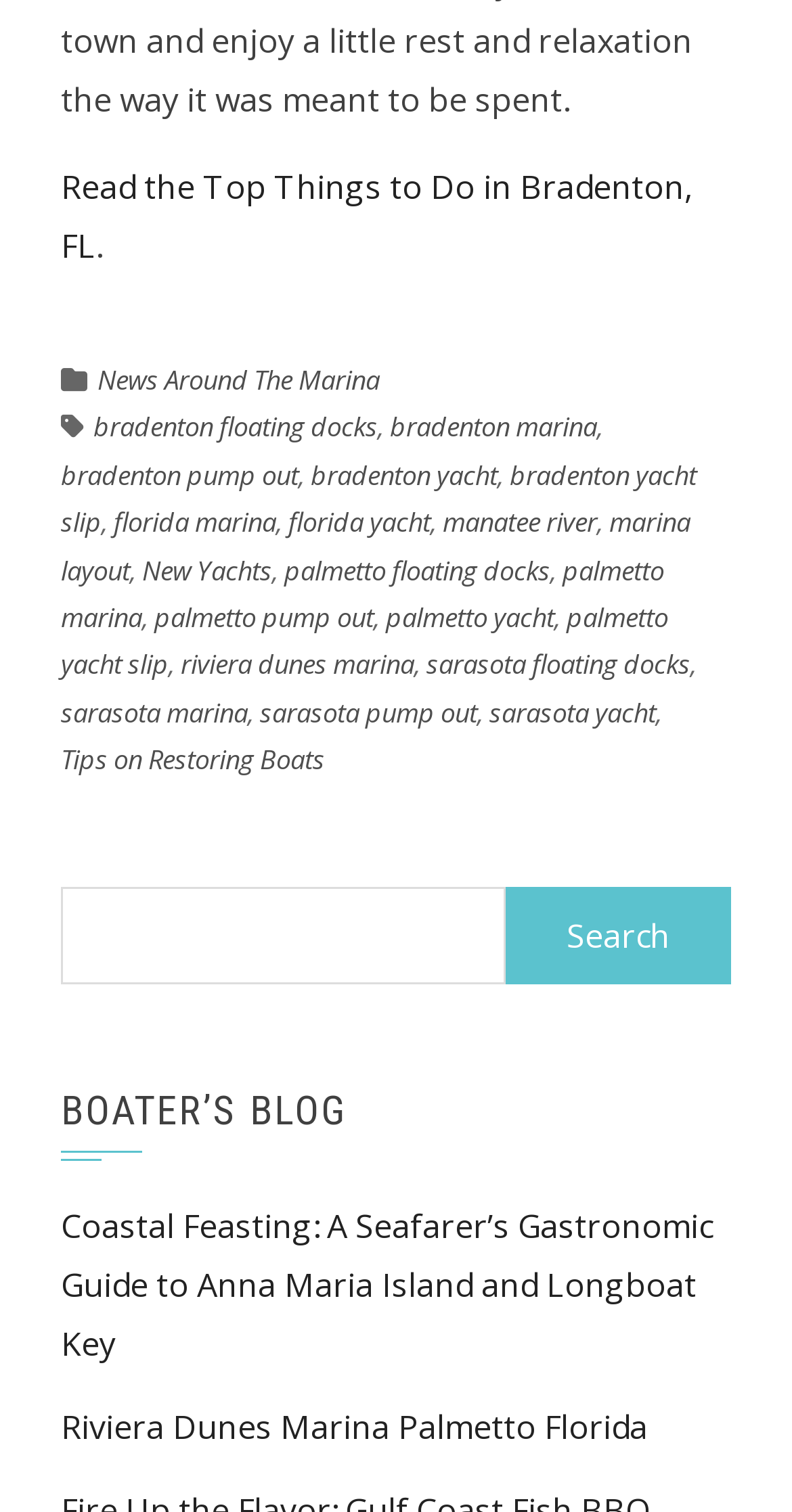What is the purpose of the search bar?
Please answer the question with a detailed and comprehensive explanation.

The search bar is located in the complementary section of the webpage, and it has a placeholder text 'Search for:', suggesting that users can search for boating-related topics or keywords.